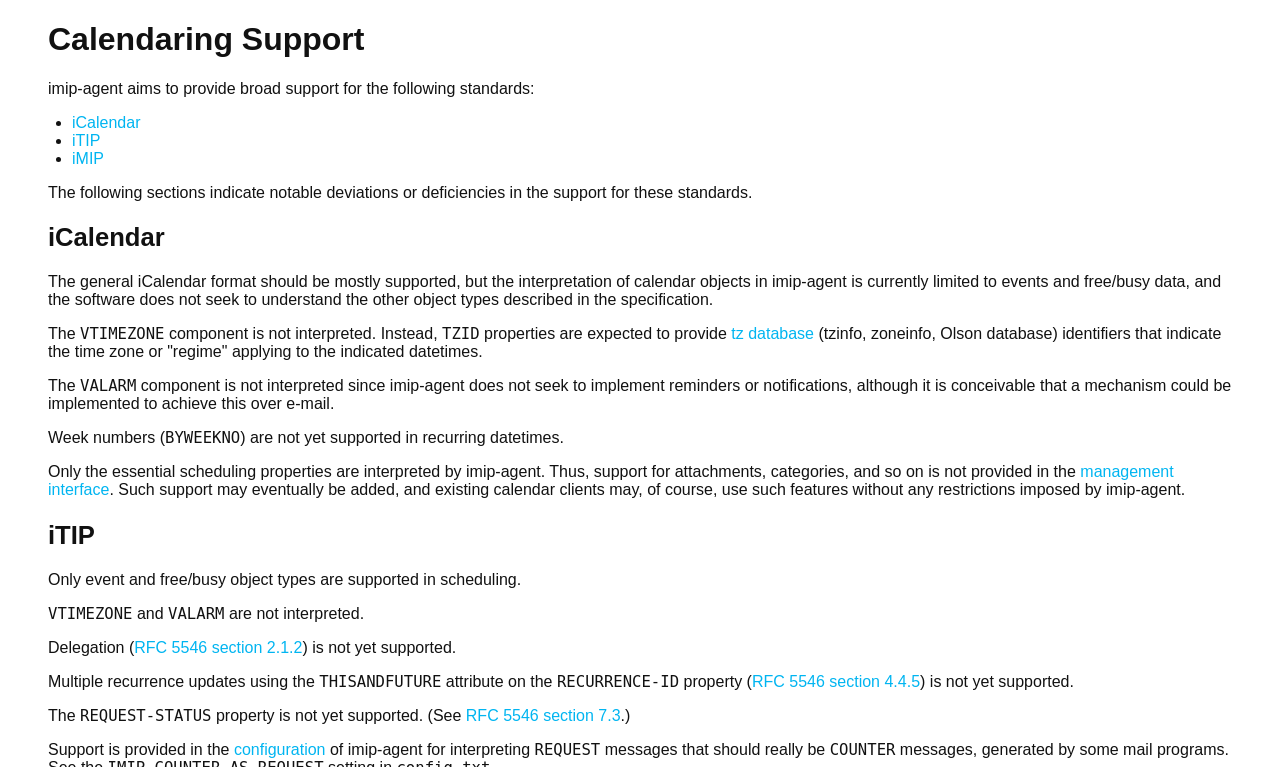Find and provide the bounding box coordinates for the UI element described here: "RFC 5546 section 4.4.5". The coordinates should be given as four float numbers between 0 and 1: [left, top, right, bottom].

[0.587, 0.877, 0.719, 0.899]